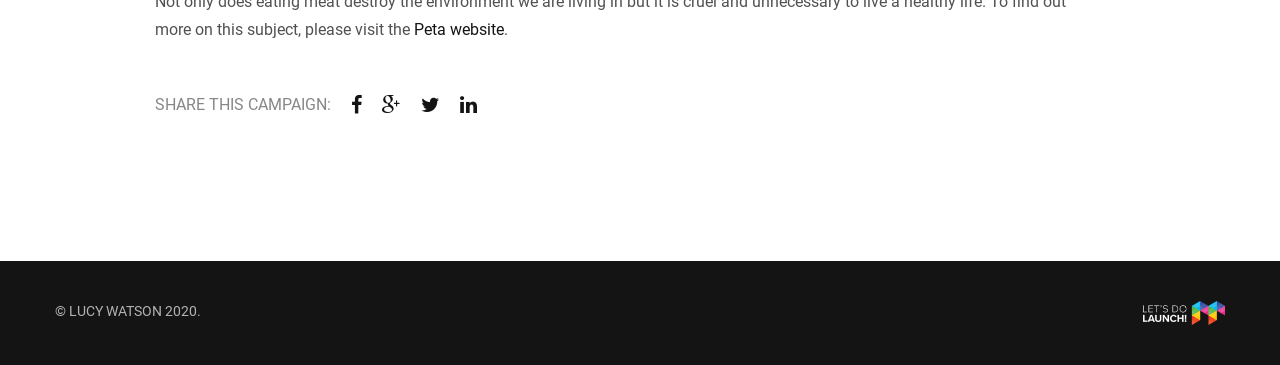What is the copyright year?
Refer to the image and provide a detailed answer to the question.

I found the copyright year by looking at the footer section of the webpage, where it says '© LUCY WATSON 2020.'